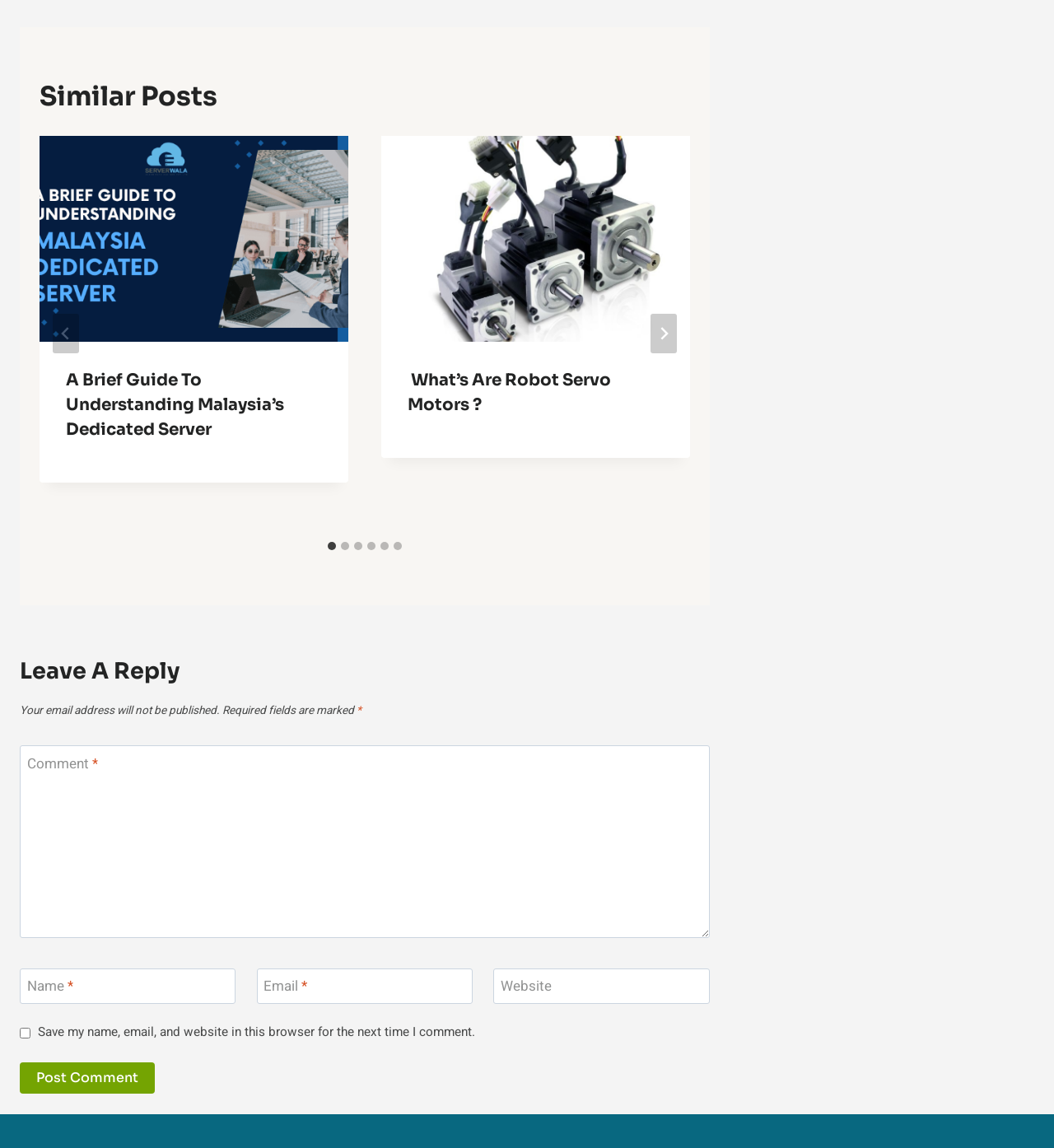Identify the bounding box coordinates of the area that should be clicked in order to complete the given instruction: "Select a slide from the tab list". The bounding box coordinates should be four float numbers between 0 and 1, i.e., [left, top, right, bottom].

[0.038, 0.469, 0.654, 0.481]